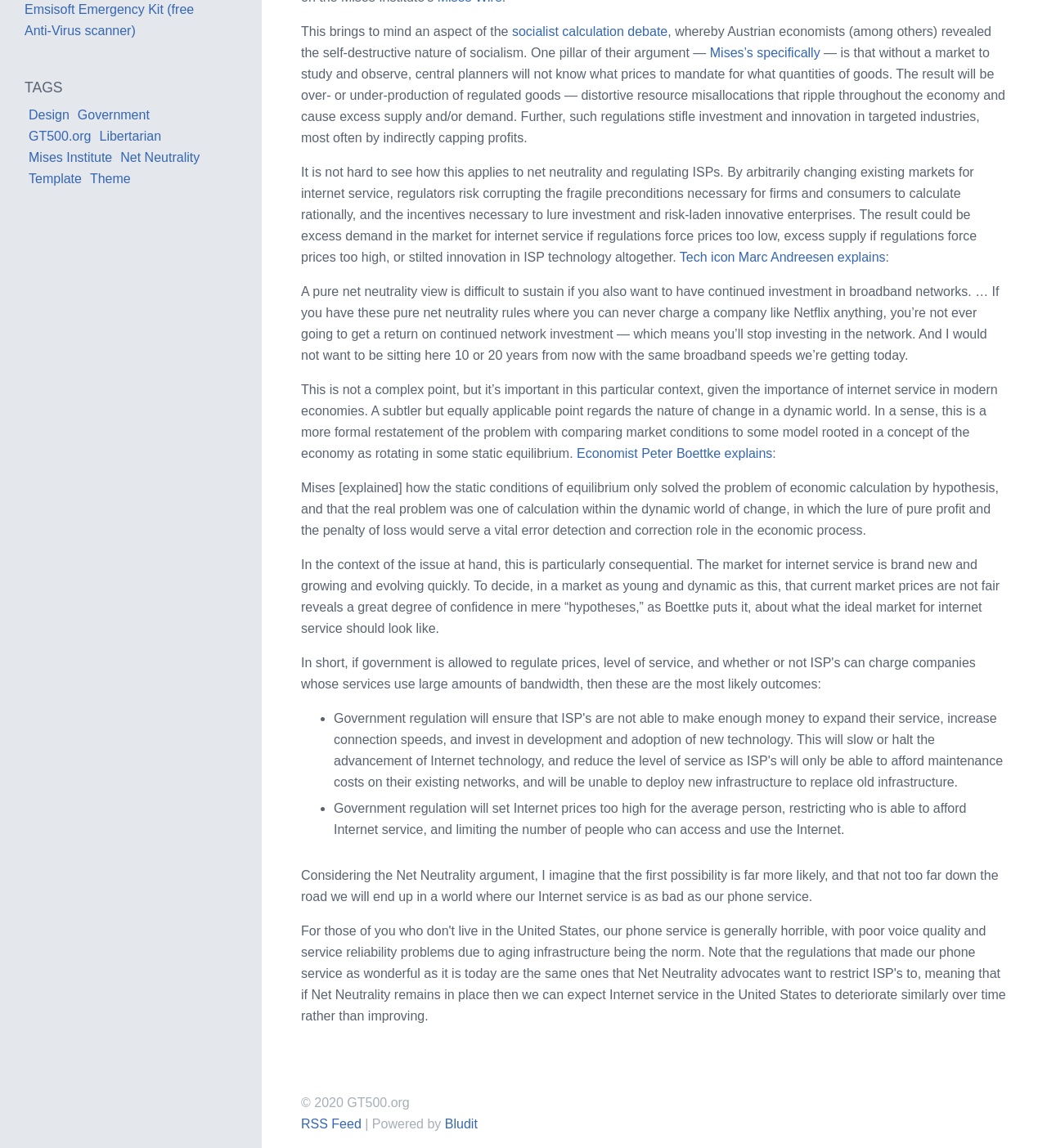Identify and provide the bounding box for the element described by: "socialist calculation debate".

[0.489, 0.022, 0.638, 0.034]